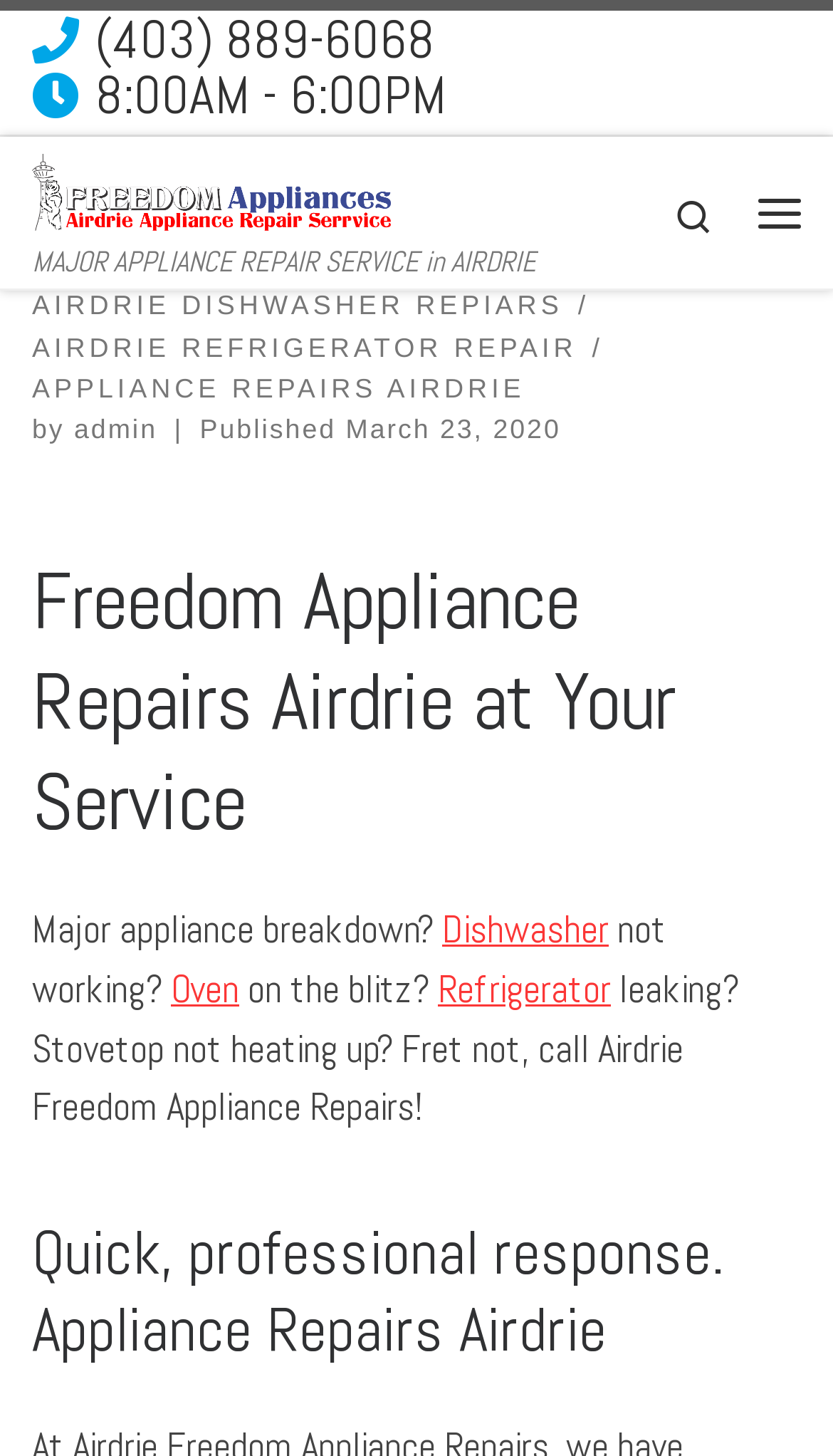What is the phone number to call for appliance repairs?
From the screenshot, provide a brief answer in one word or phrase.

(403) 889-6068